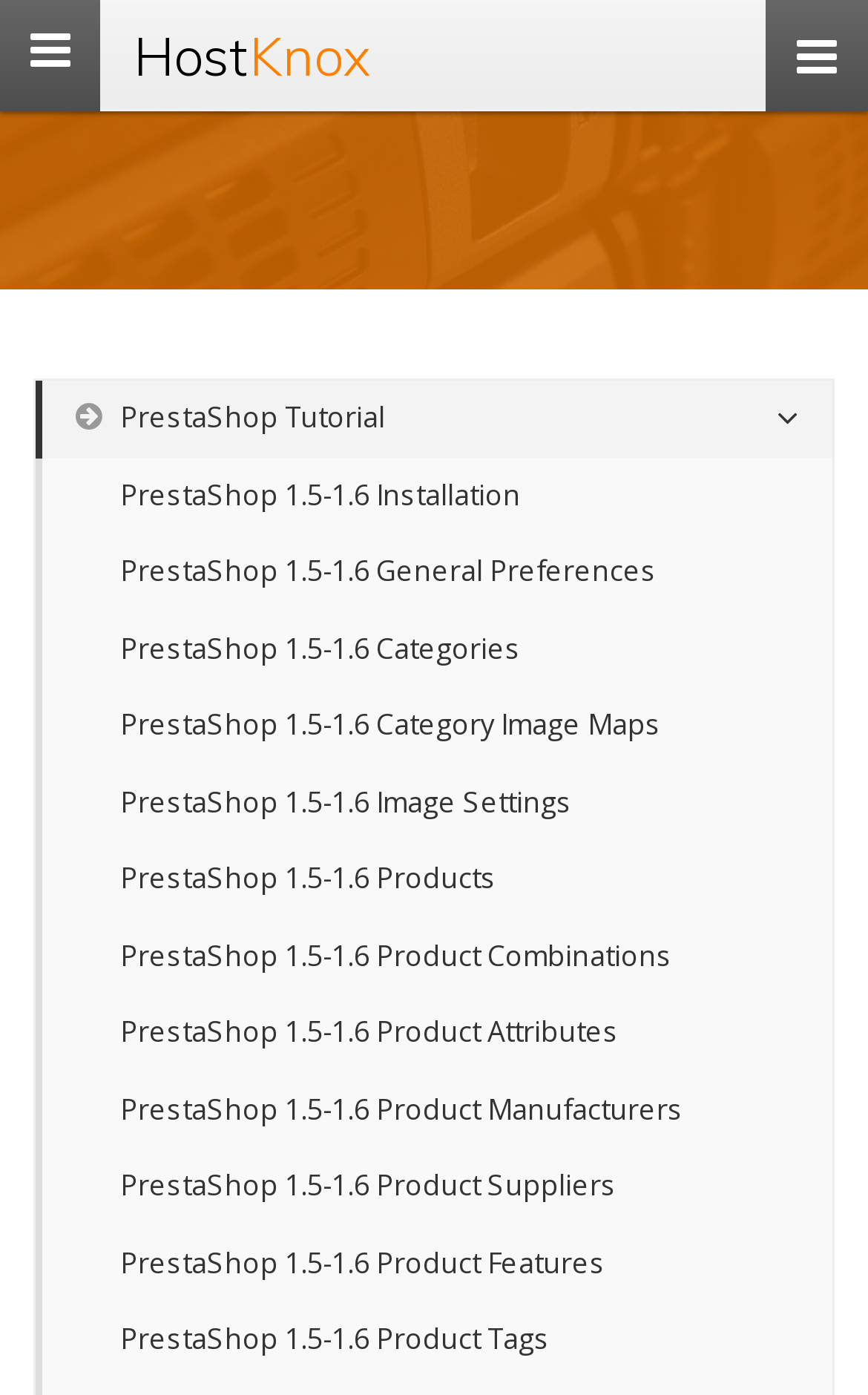Find the bounding box coordinates of the clickable area that will achieve the following instruction: "learn about PrestaShop 1.5-1.6 Product Attributes".

[0.041, 0.713, 0.959, 0.768]